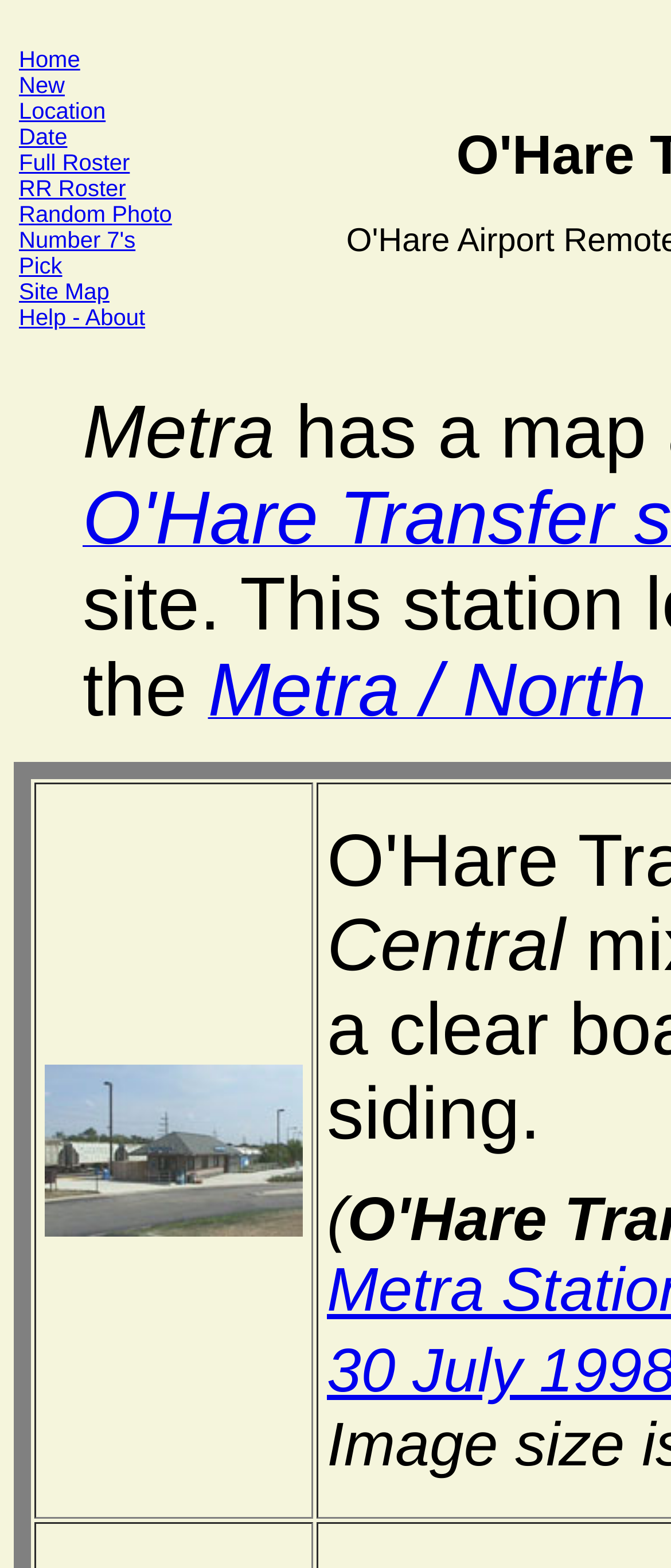Find the bounding box coordinates of the clickable region needed to perform the following instruction: "Click Contact Us". The coordinates should be provided as four float numbers between 0 and 1, i.e., [left, top, right, bottom].

None